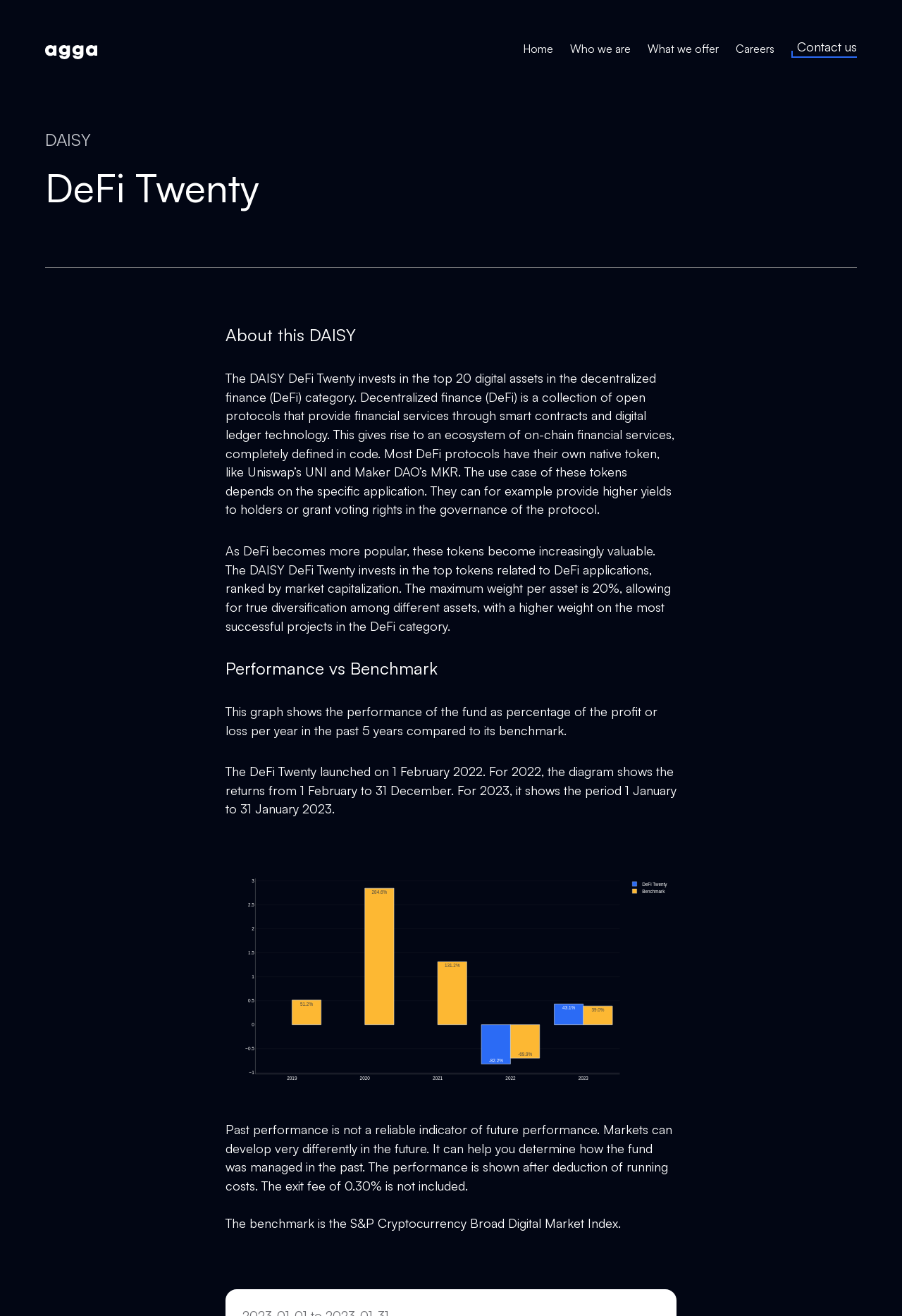What is the purpose of the tokens in DeFi protocols?
Answer with a single word or phrase by referring to the visual content.

Provide higher yields or grant voting rights